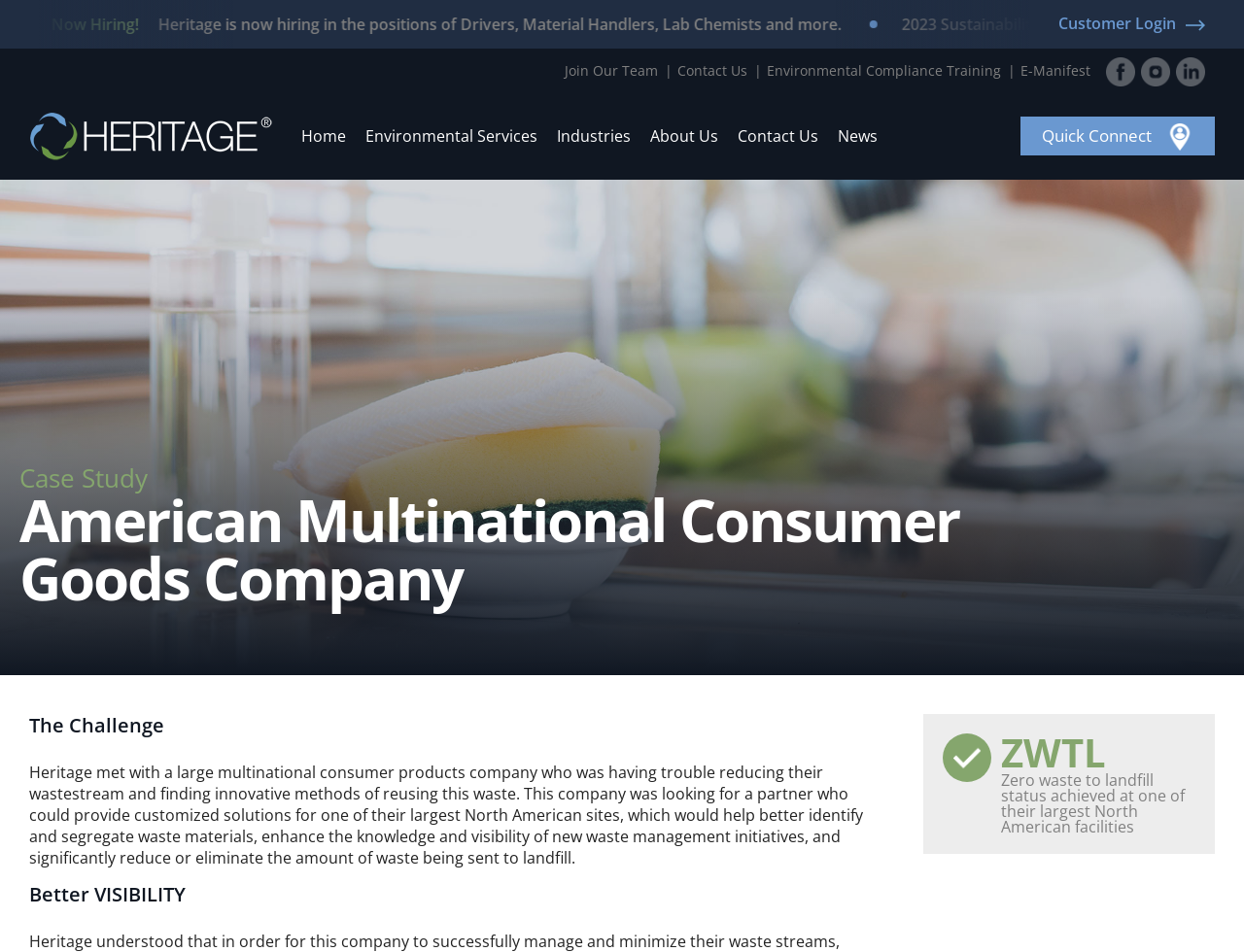Carefully examine the image and provide an in-depth answer to the question: What is the name of the report available on the webpage?

The webpage has a static text element that states '2023 Sustainability Report is now available.' This indicates that the report available on the webpage is the 2023 Sustainability Report.